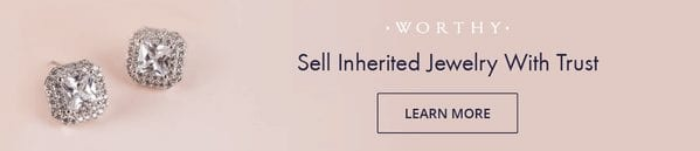Provide a comprehensive description of the image.

The image features a stylish display of elegant earrings, presented against a soft pastel background. Accompanying the image is a prominent call to action in sophisticated typography, reading "Sell Inherited Jewelry With Trust," inviting viewers to consider selling inherited jewelry with confidence. Below this, a button labeled "LEARN MORE" encourages further exploration of the services offered. This visual arrangement emphasizes trust and elegance, echoing the theme of responsible estate management and personal decision-making in handling valuable heirlooms.